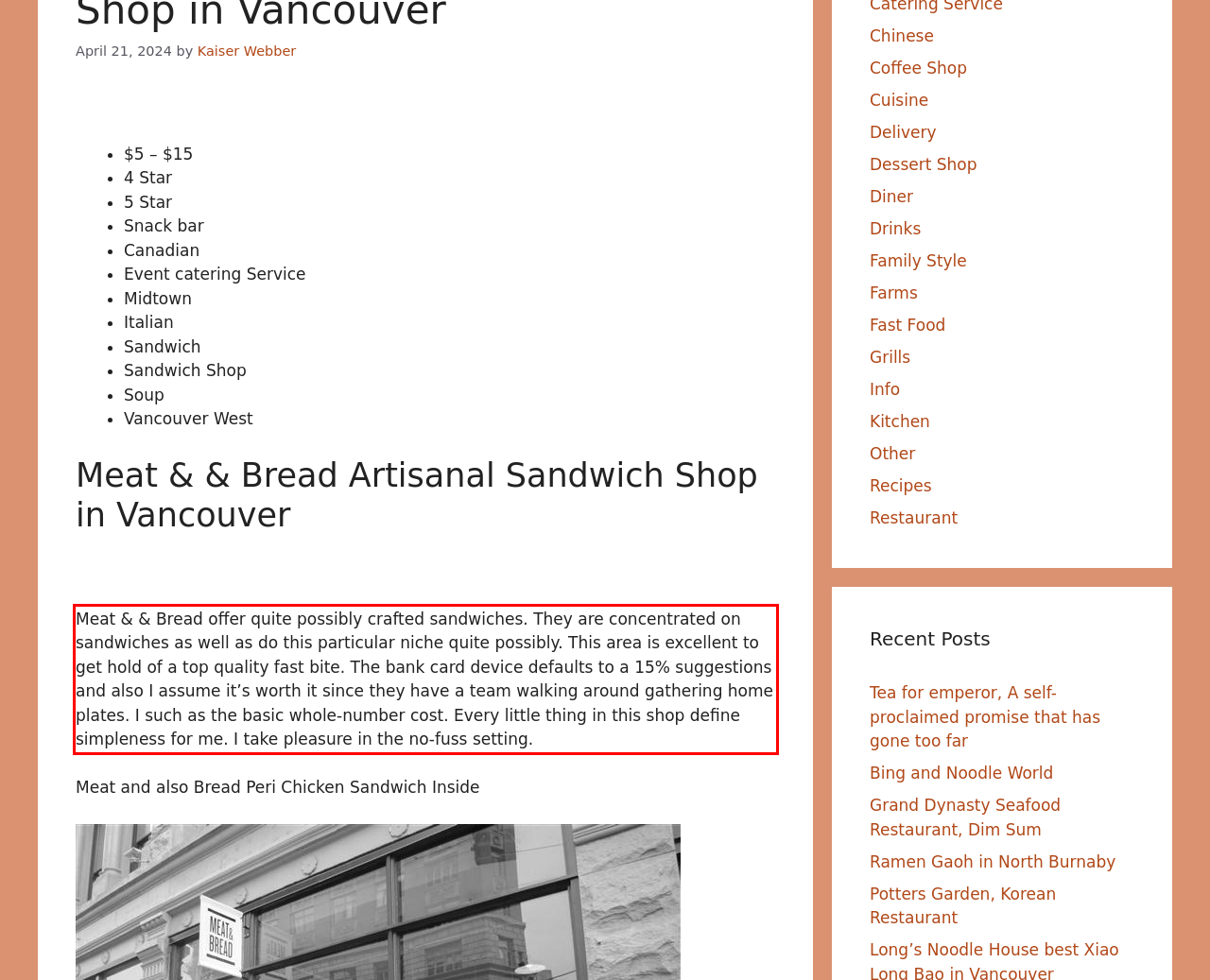Using the provided screenshot of a webpage, recognize and generate the text found within the red rectangle bounding box.

Meat & & Bread offer quite possibly crafted sandwiches. They are concentrated on sandwiches as well as do this particular niche quite possibly. This area is excellent to get hold of a top quality fast bite. The bank card device defaults to a 15% suggestions and also I assume it’s worth it since they have a team walking around gathering home plates. I such as the basic whole-number cost. Every little thing in this shop define simpleness for me. I take pleasure in the no-fuss setting.